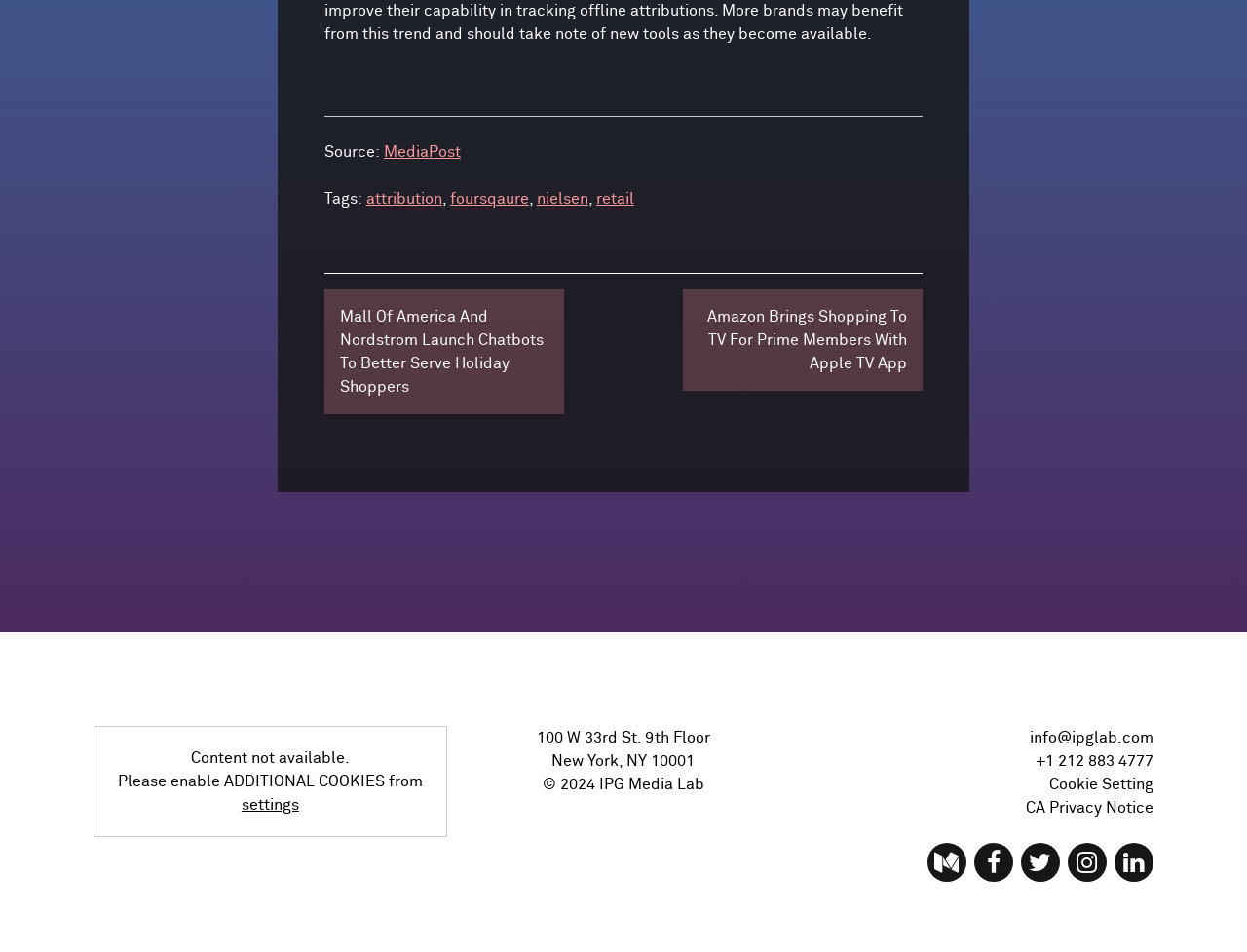What is the navigation section about?
Look at the image and construct a detailed response to the question.

The navigation section is about posts, as indicated by the heading 'Post navigation' and the links to different posts below it.